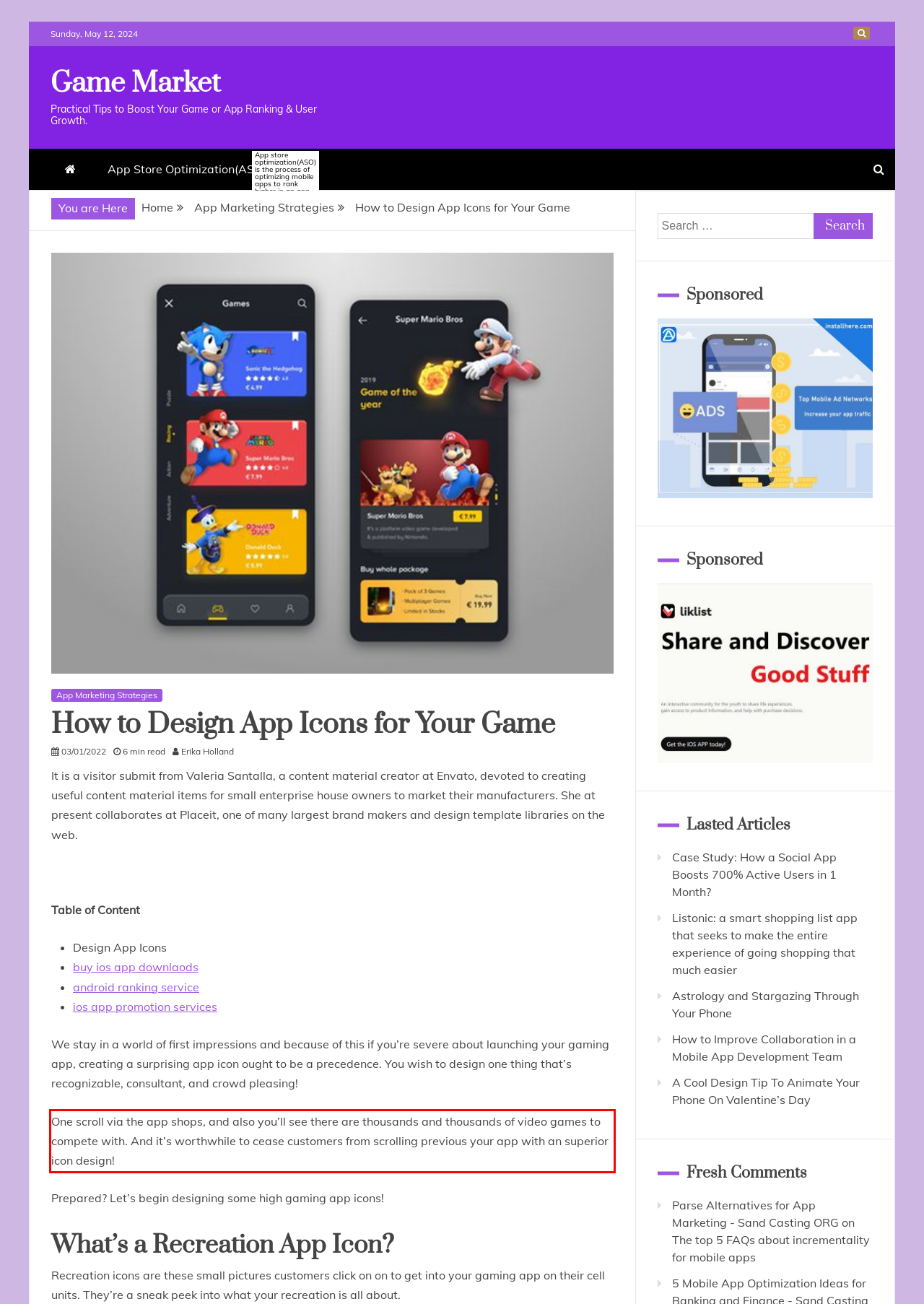Please extract the text content from the UI element enclosed by the red rectangle in the screenshot.

One scroll via the app shops, and also you’ll see there are thousands and thousands of video games to compete with. And it’s worthwhile to cease customers from scrolling previous your app with an superior icon design!